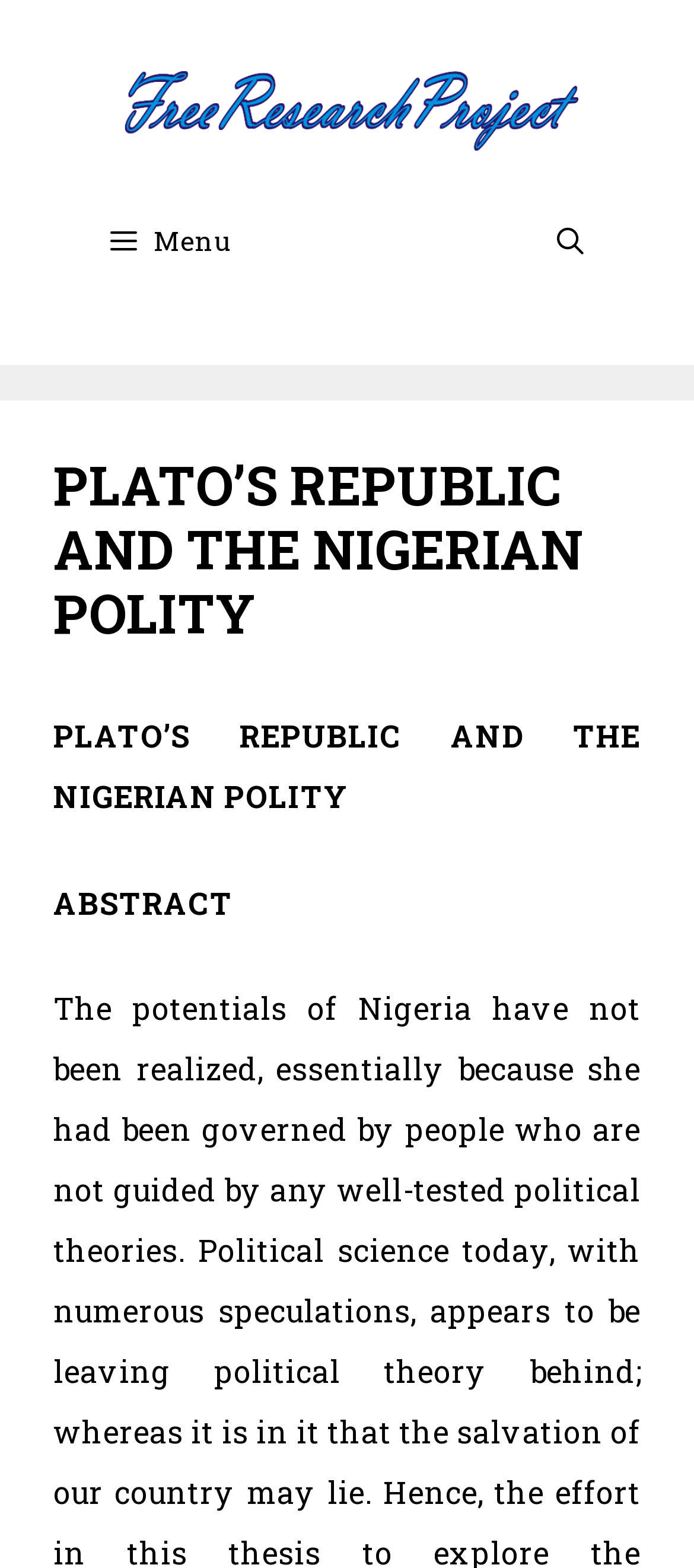Provide the bounding box coordinates in the format (top-left x, top-left y, bottom-right x, bottom-right y). All values are floating point numbers between 0 and 1. Determine the bounding box coordinate of the UI element described as: alt="Free Research Project"

[0.167, 0.056, 0.833, 0.082]